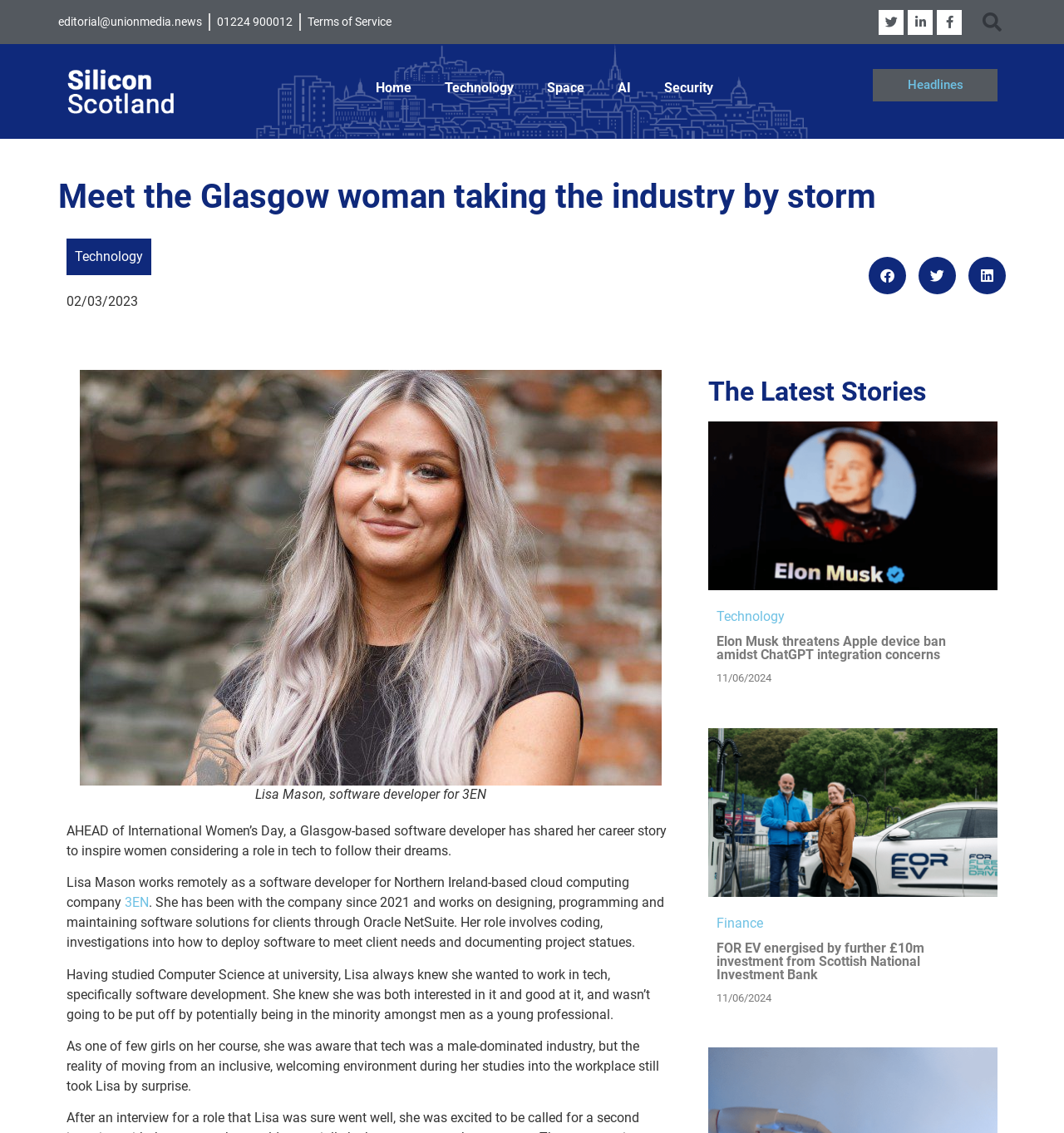Identify the bounding box coordinates for the element that needs to be clicked to fulfill this instruction: "Search for something". Provide the coordinates in the format of four float numbers between 0 and 1: [left, top, right, bottom].

[0.92, 0.007, 0.945, 0.032]